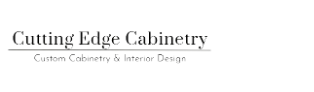Use a single word or phrase to answer the question: 
What is the focus of the company's tagline?

Crafting tailored cabinetry solutions